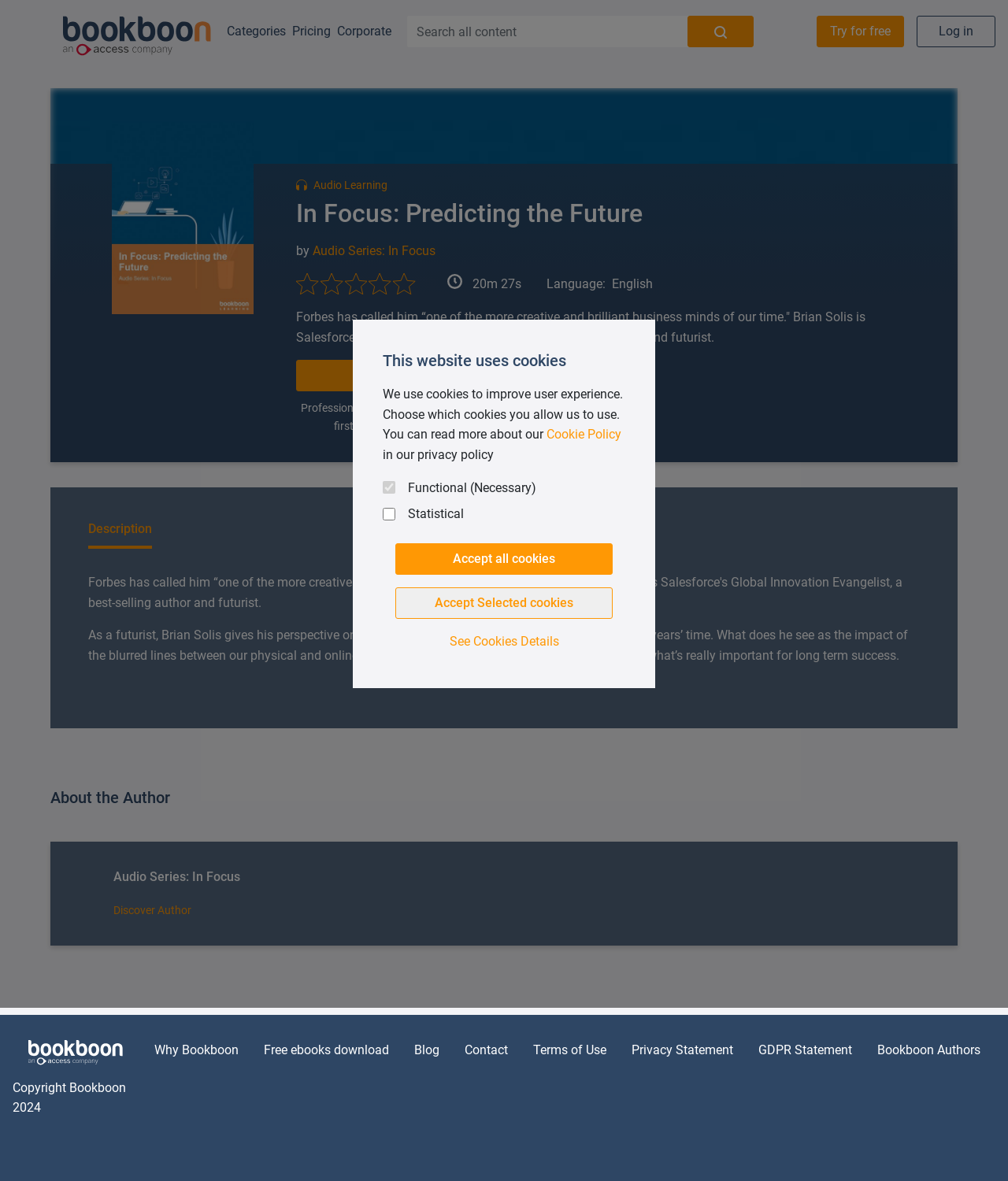Respond with a single word or phrase:
What is the topic of the audio series?

Predicting the Future